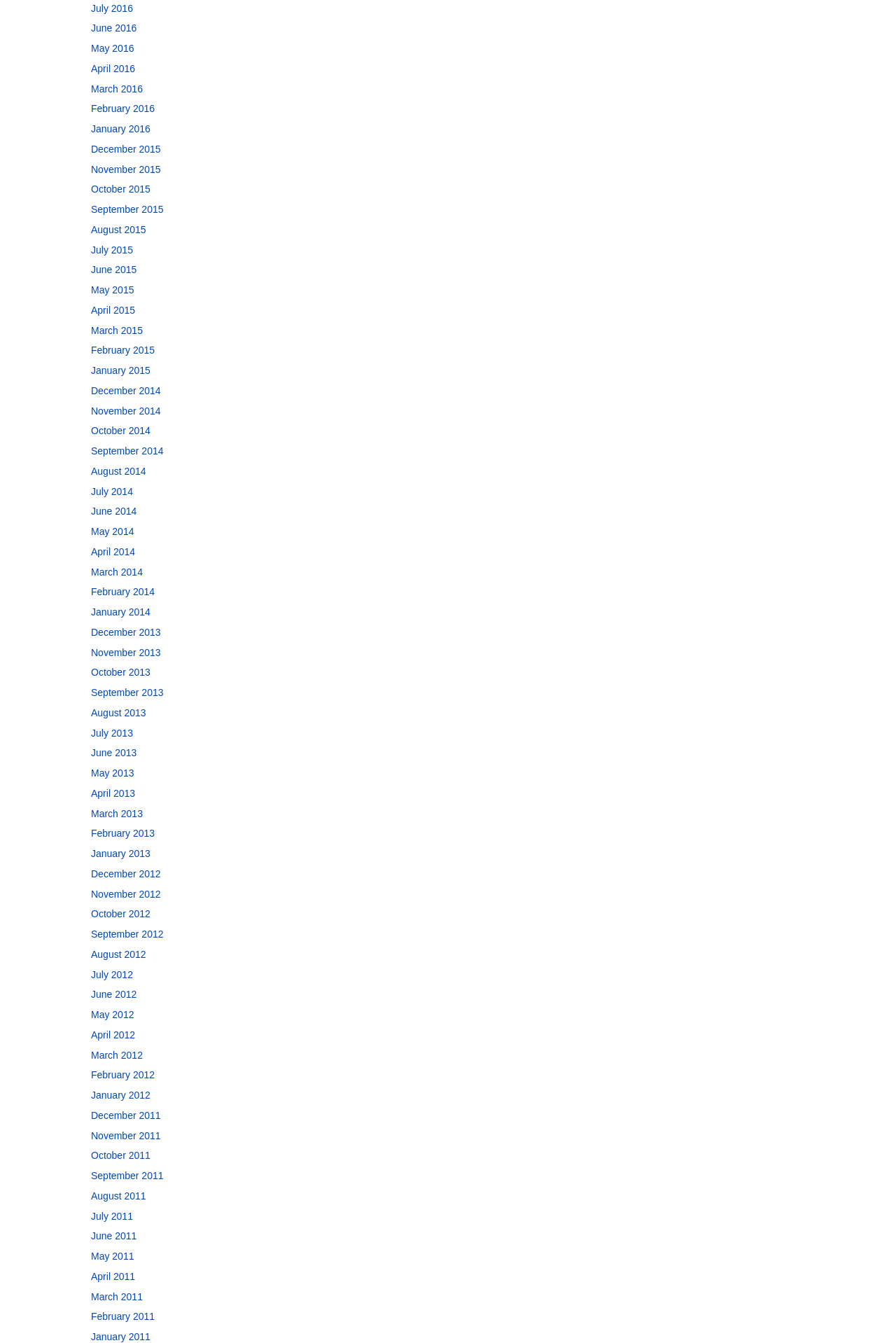What is the earliest month listed?
Refer to the image and provide a one-word or short phrase answer.

January 2011